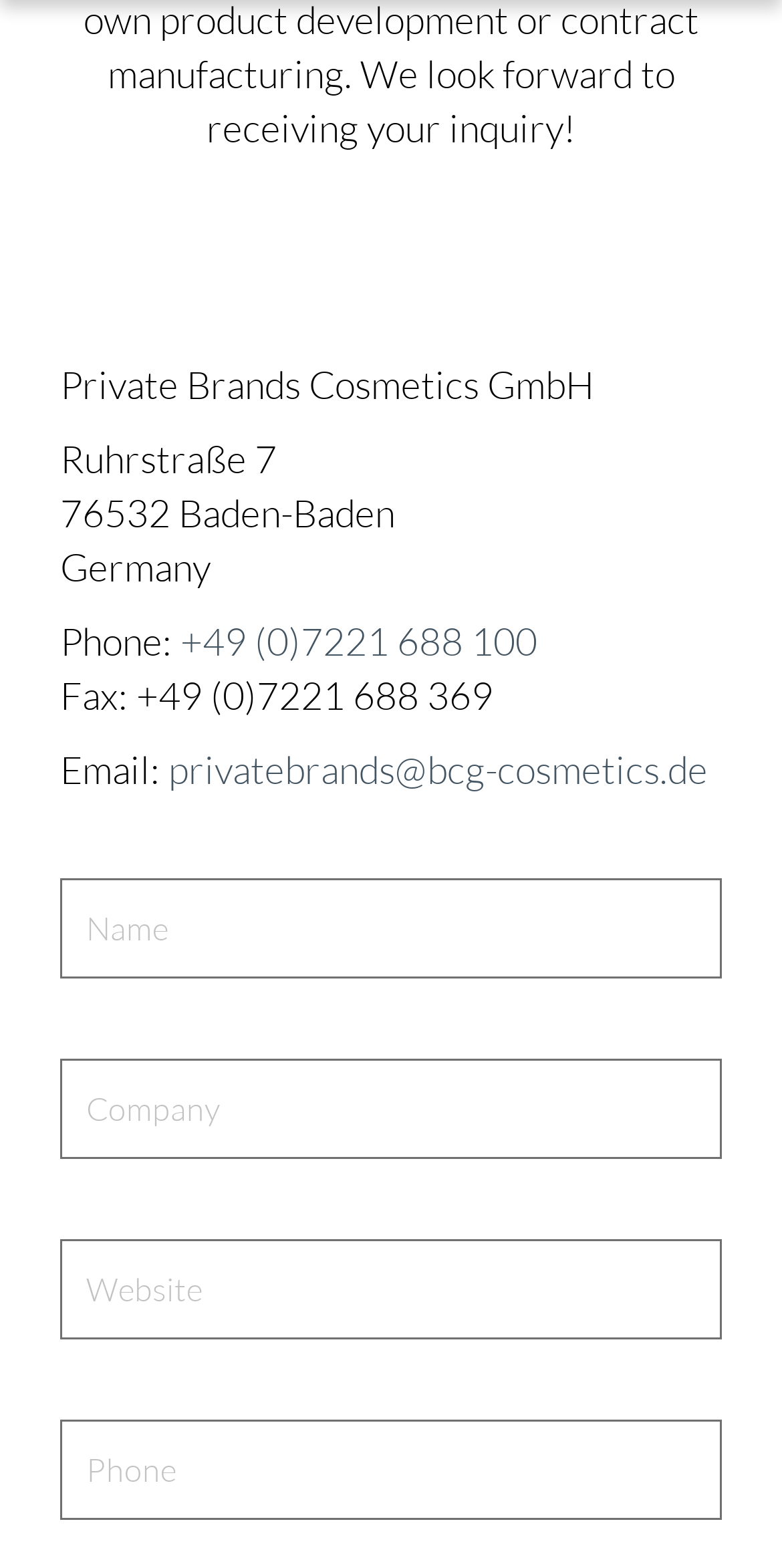Can you provide the bounding box coordinates for the element that should be clicked to implement the instruction: "Click on 'Uncategorized'"?

None